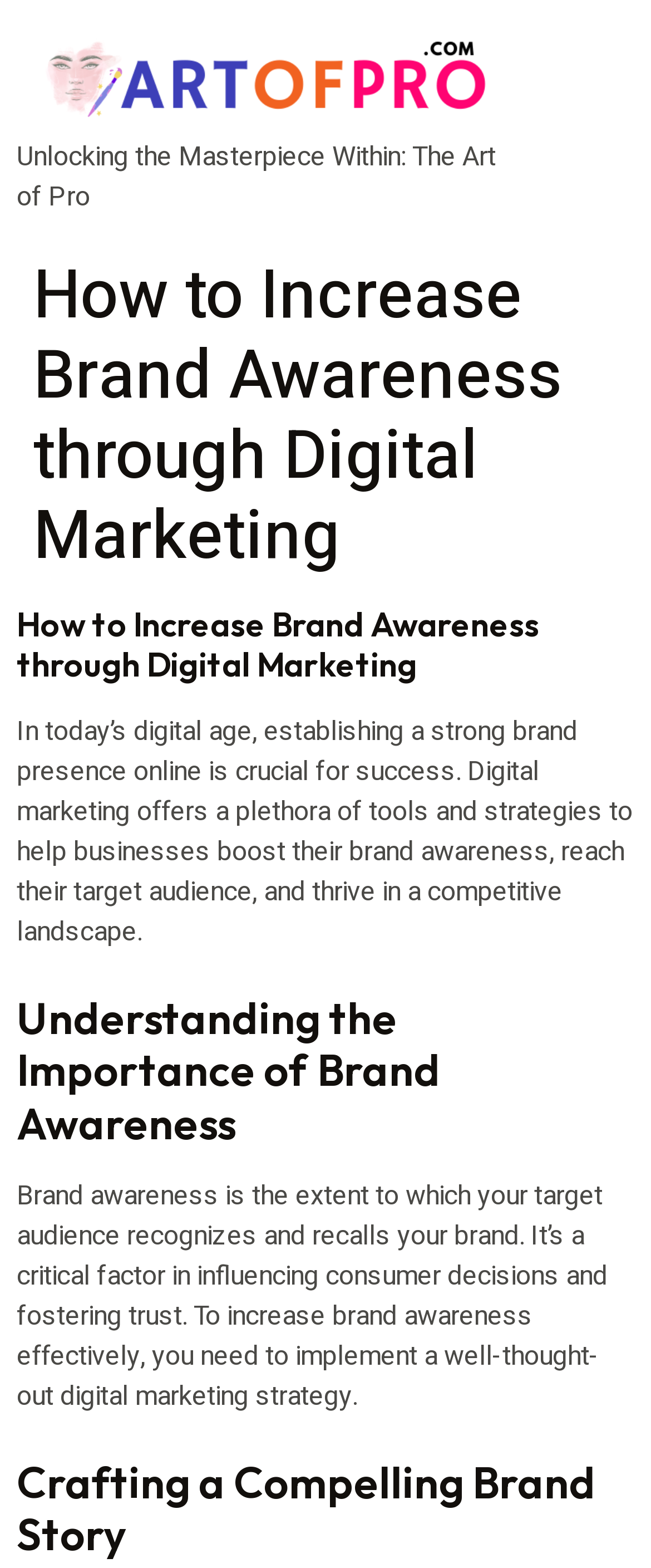Describe the entire webpage, focusing on both content and design.

The webpage is about increasing brand awareness through digital marketing. At the top left, there is a link and an image, both labeled "Art of Pro", which appears to be a logo or a branding element. Next to it, there is a static text "Unlocking the Masterpiece Within: The Art of Pro", which seems to be a tagline or a slogan.

Below the logo and tagline, there are two identical headings "How to Increase Brand Awareness through Digital Marketing" that span across the top of the page. The first one is a larger header, and the second one is a smaller heading.

Underneath the headings, there is a paragraph of text that explains the importance of establishing a strong brand presence online in today's digital age. It highlights the role of digital marketing in helping businesses boost their brand awareness and reach their target audience.

Further down, there is a heading "Understanding the Importance of Brand Awareness" followed by a paragraph that defines brand awareness and its significance in influencing consumer decisions and fostering trust.

Finally, at the bottom of the page, there is a heading "Crafting a Compelling Brand Story" that appears to be a section title or a subheading, but its corresponding content is not provided in the accessibility tree.